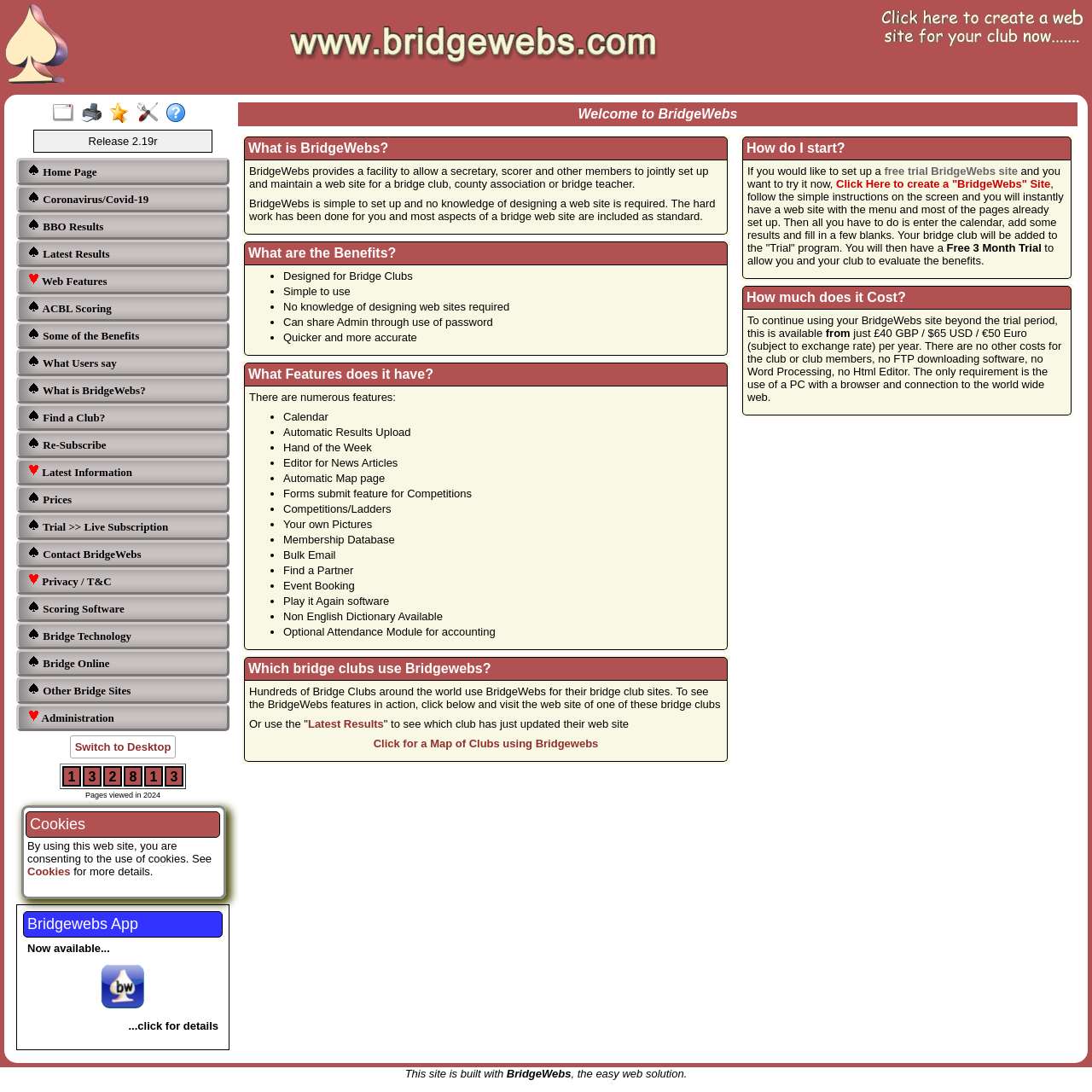Please find the bounding box coordinates (top-left x, top-left y, bottom-right x, bottom-right y) in the screenshot for the UI element described as follows: Privacy / T&C

[0.025, 0.525, 0.205, 0.539]